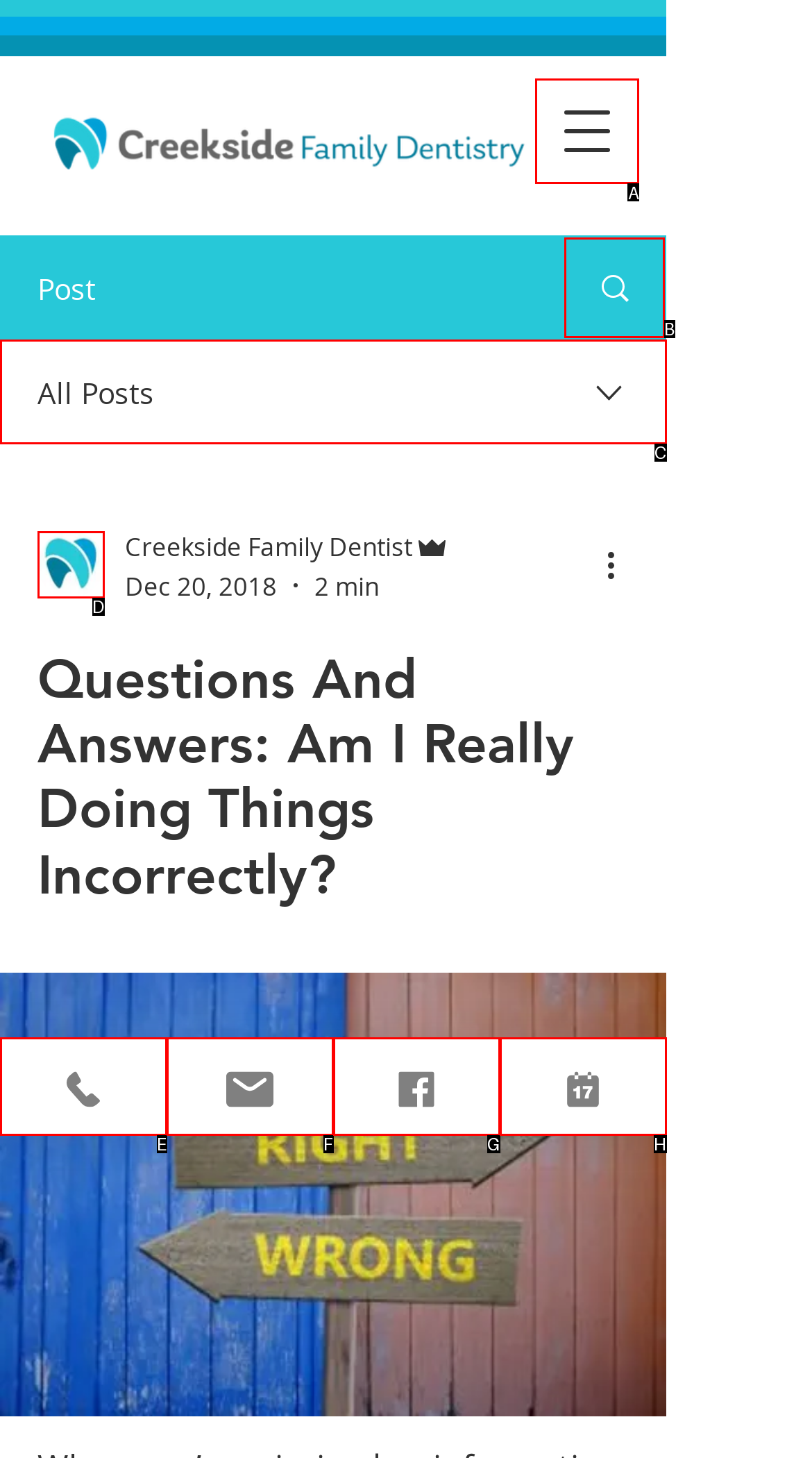Identify the correct choice to execute this task: Open navigation menu
Respond with the letter corresponding to the right option from the available choices.

A